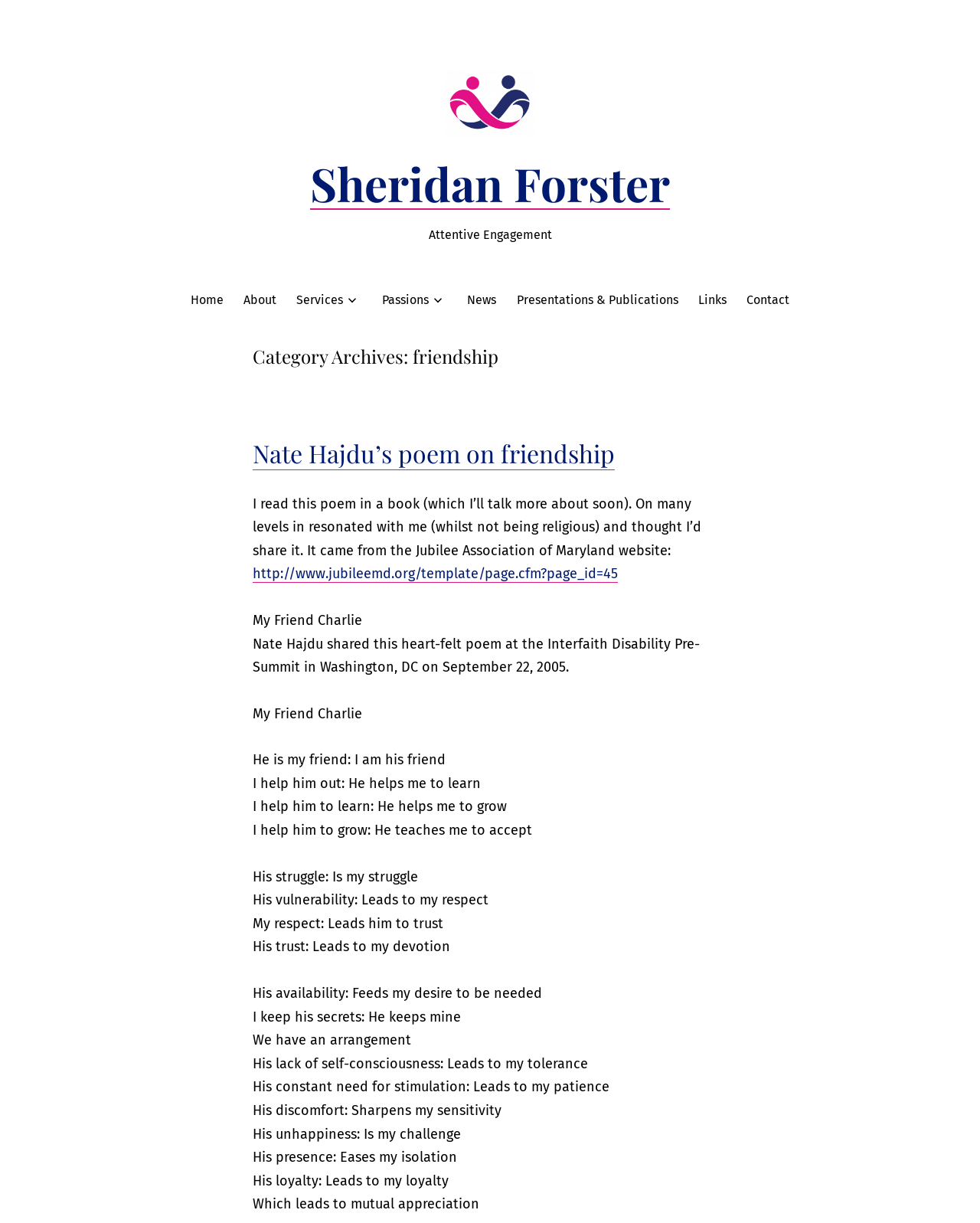Please find the bounding box coordinates of the element's region to be clicked to carry out this instruction: "Click on the 'Home' link".

[0.194, 0.237, 0.228, 0.255]